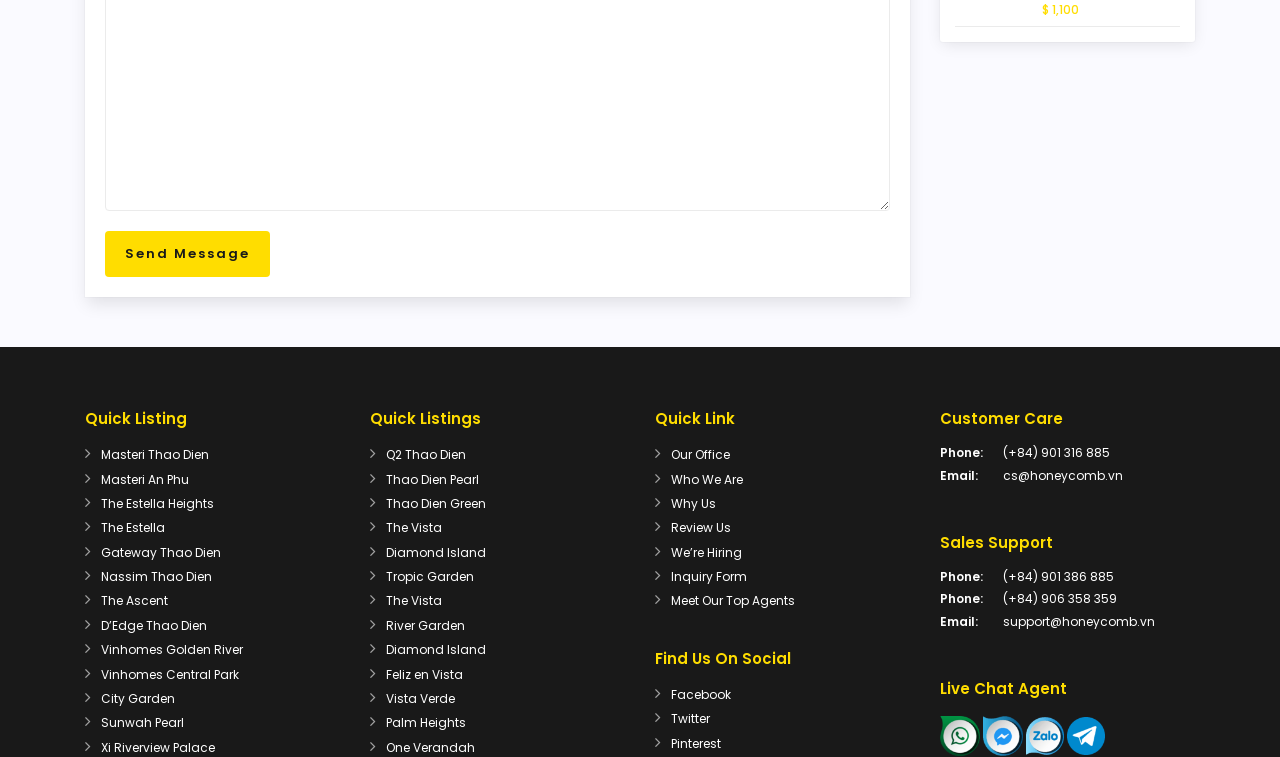Based on what you see in the screenshot, provide a thorough answer to this question: How many social media platforms are listed under 'Find Us On Social'?

Under the 'Find Us On Social' heading, there are three social media platforms listed, which are Facebook, Twitter, and Pinterest, each with a link element and an image element, with bounding box coordinates within the range of [0.524, 0.906, 0.571, 0.929] to [0.524, 0.97, 0.563, 0.993].